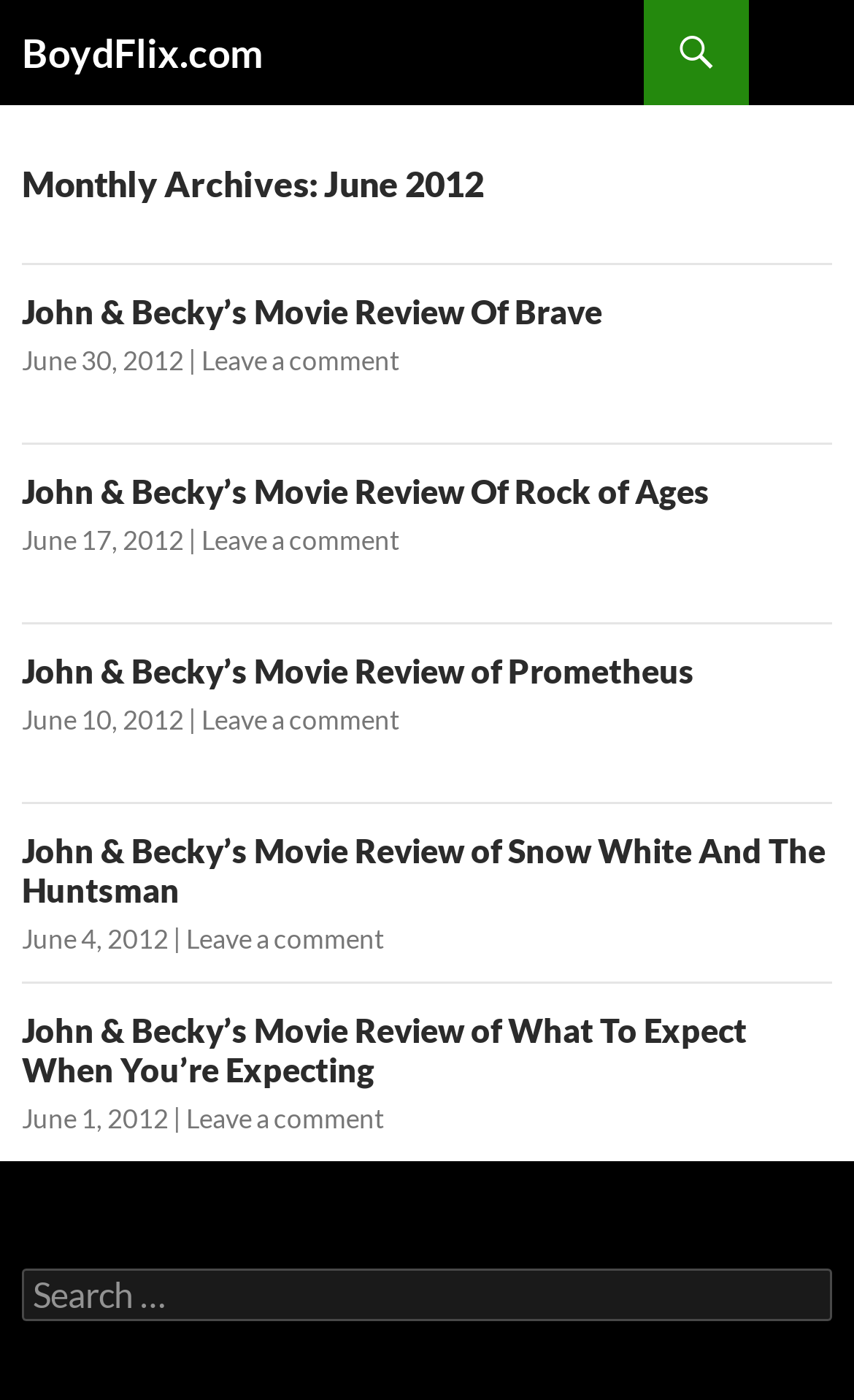Could you find the bounding box coordinates of the clickable area to complete this instruction: "Read the review of 'Brave'"?

[0.026, 0.208, 0.705, 0.236]